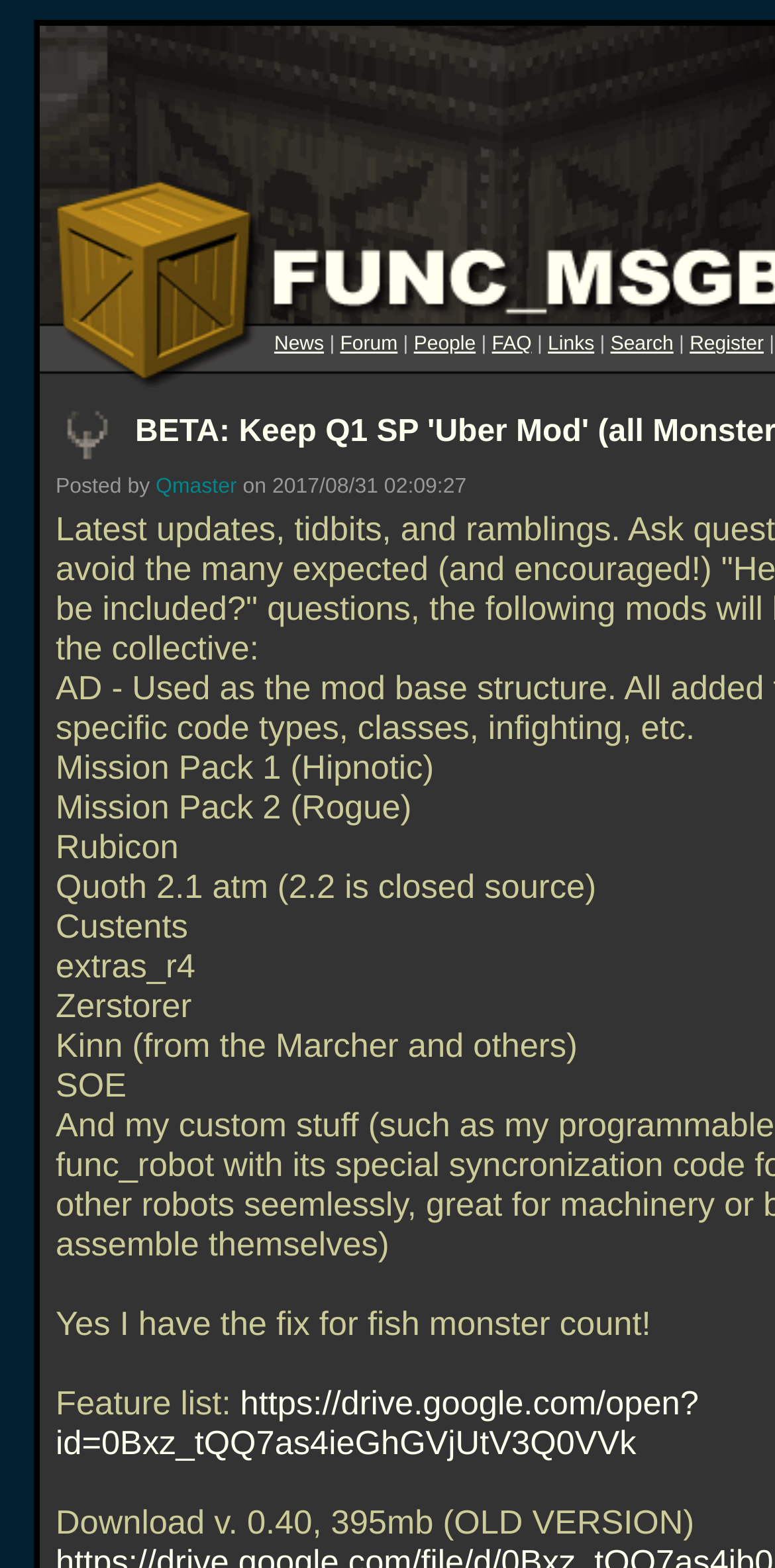How many images are in the top row?
Please provide a single word or phrase as your answer based on the image.

3